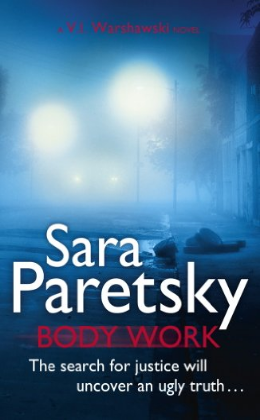Use a single word or phrase to answer the question:
What is the genre of the book?

Mystery and suspense